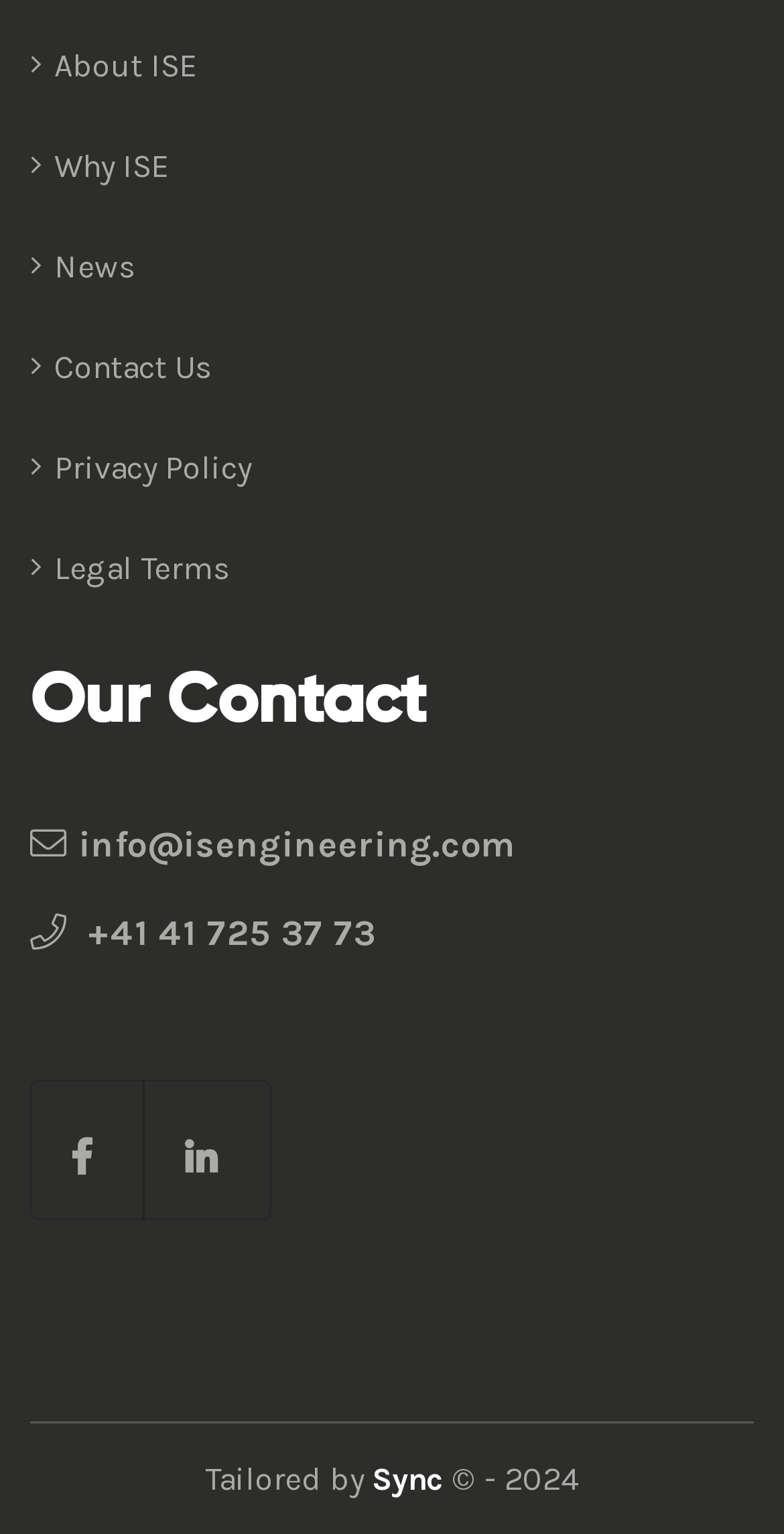Locate the bounding box coordinates of the area you need to click to fulfill this instruction: 'Click Facebook'. The coordinates must be in the form of four float numbers ranging from 0 to 1: [left, top, right, bottom].

[0.092, 0.732, 0.131, 0.779]